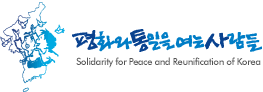What is the shape featured in the logo?
Please look at the screenshot and answer in one word or a short phrase.

Korean Peninsula